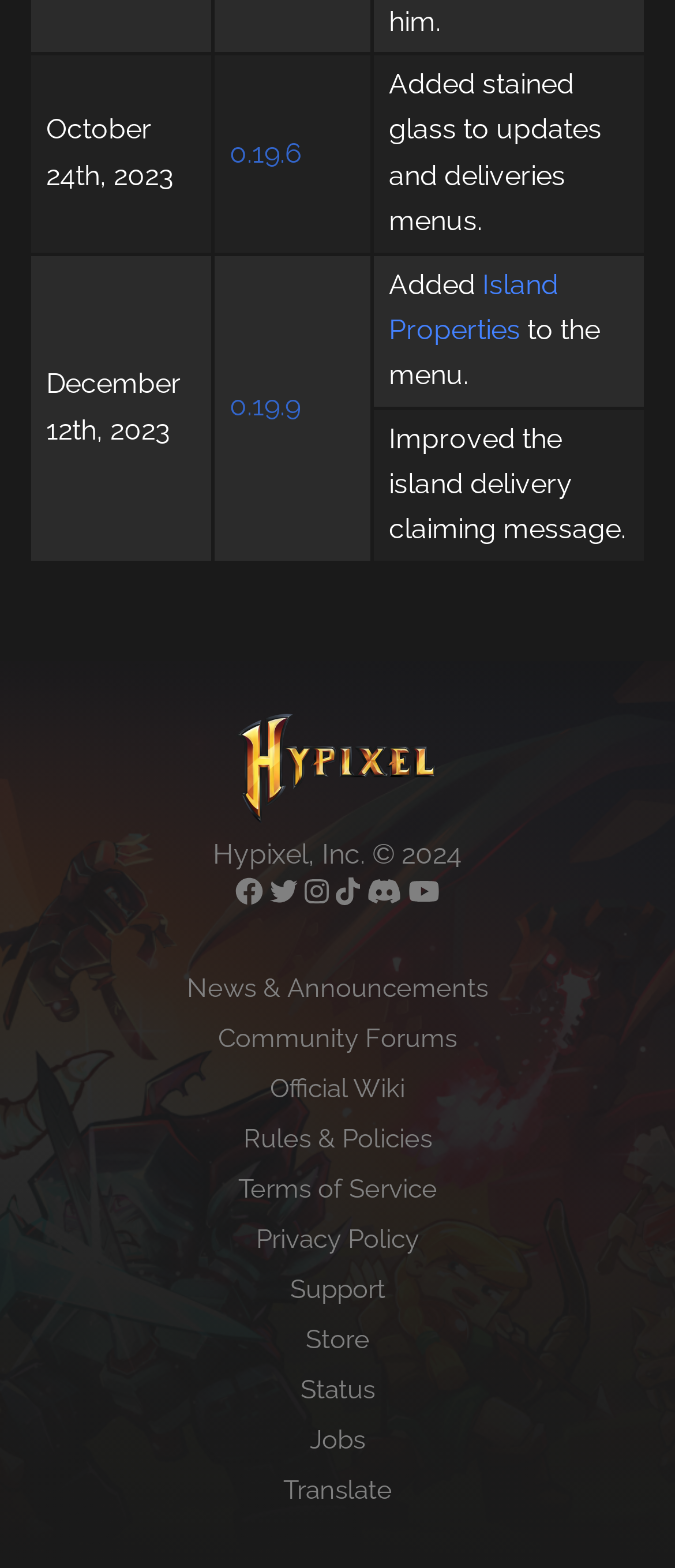Based on the element description Terms of Service, identify the bounding box coordinates for the UI element. The coordinates should be in the format (top-left x, top-left y, bottom-right x, bottom-right y) and within the 0 to 1 range.

[0.353, 0.749, 0.647, 0.769]